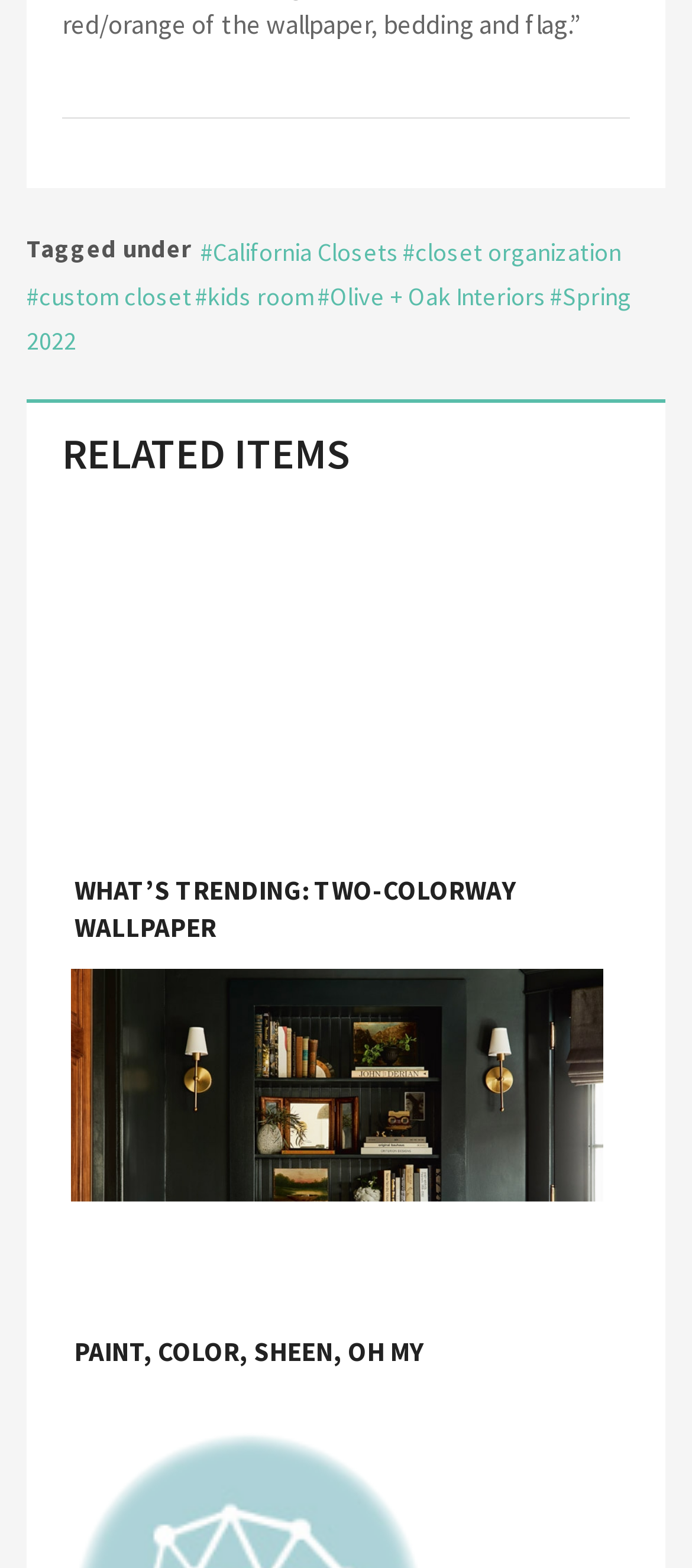What is the text of the last link in the footer?
Relying on the image, give a concise answer in one word or a brief phrase.

#Spring 2022